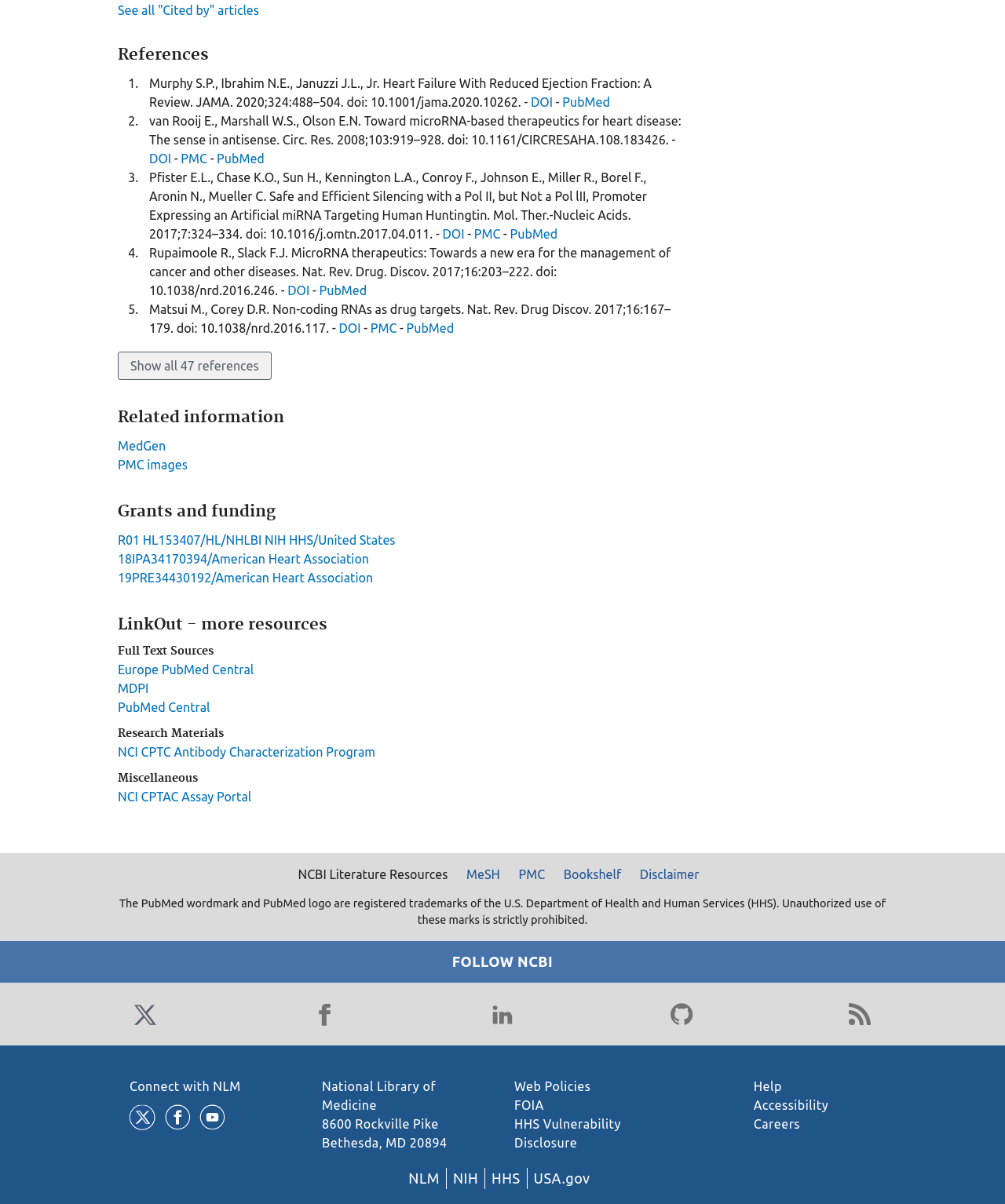Determine the bounding box coordinates of the region I should click to achieve the following instruction: "Visit MedGen". Ensure the bounding box coordinates are four float numbers between 0 and 1, i.e., [left, top, right, bottom].

[0.117, 0.365, 0.165, 0.376]